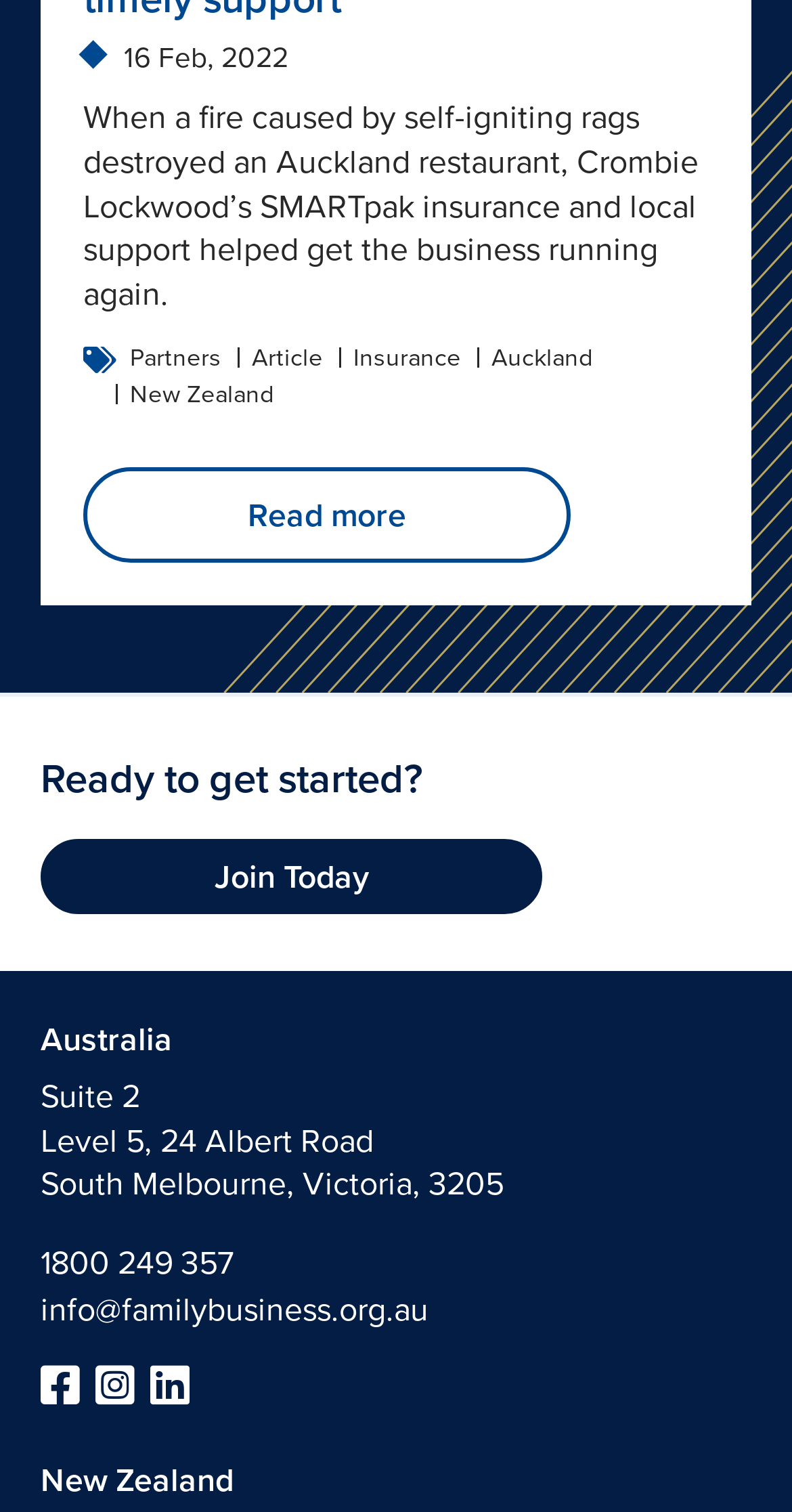Identify the bounding box coordinates of the clickable region required to complete the instruction: "Contact via phone number". The coordinates should be given as four float numbers within the range of 0 and 1, i.e., [left, top, right, bottom].

[0.051, 0.82, 0.295, 0.851]